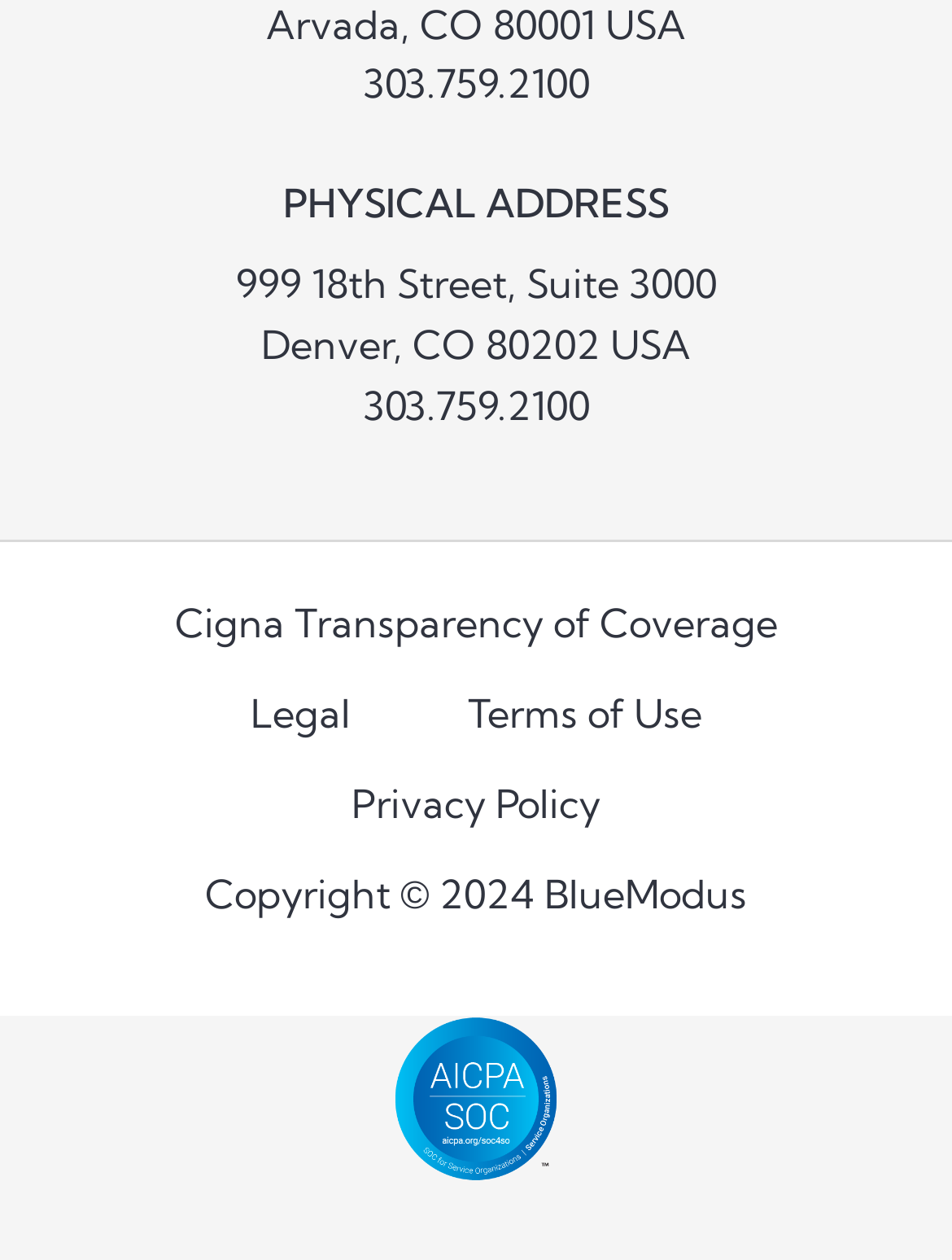Examine the screenshot and answer the question in as much detail as possible: What is the city and state of the physical location?

I found the city and state by looking at the StaticText element with text 'Denver, CO 80202 USA' at coordinates [0.274, 0.254, 0.726, 0.292].